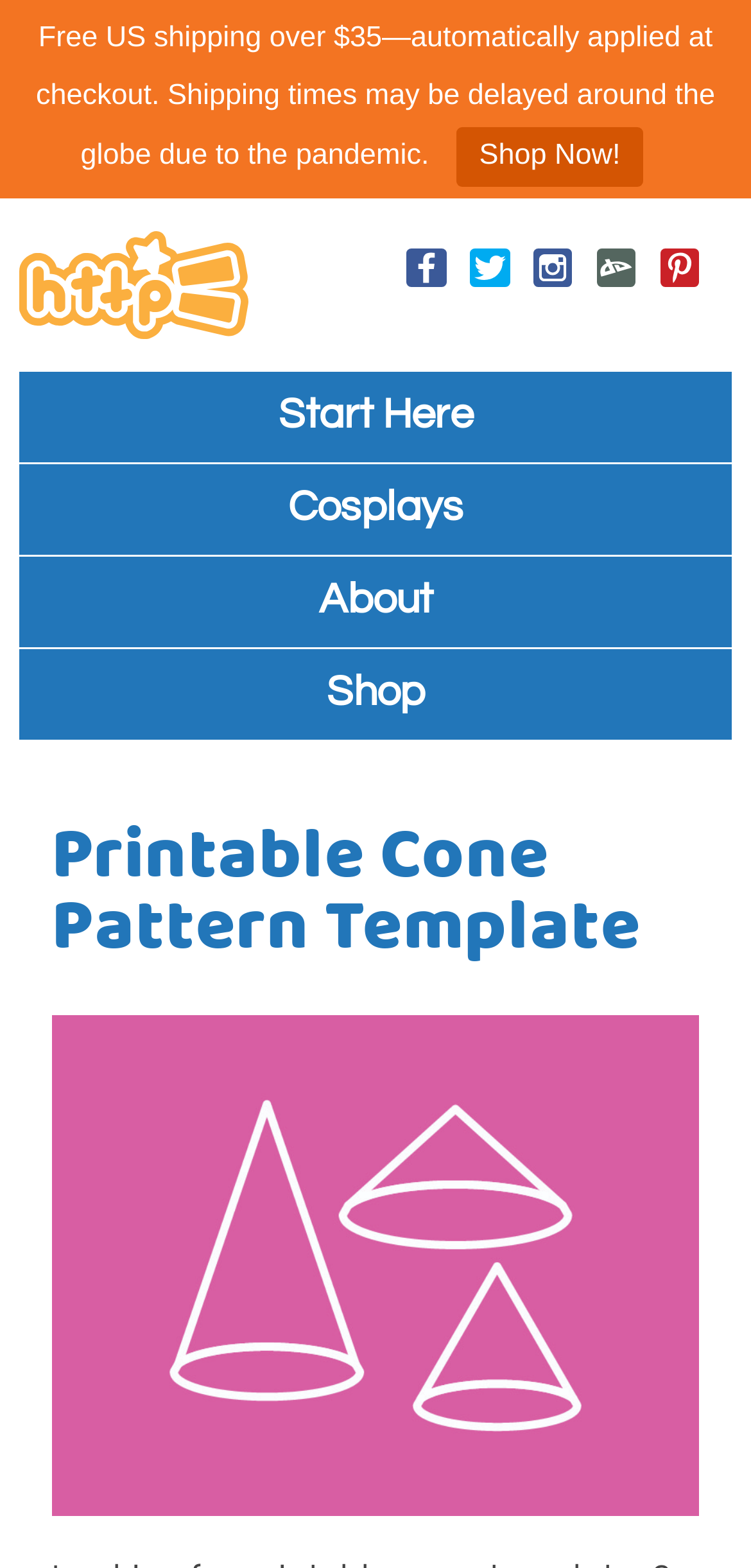Please determine the bounding box coordinates of the element's region to click for the following instruction: "Explore the 'Printable Cone Pattern Template'".

[0.069, 0.511, 0.853, 0.629]